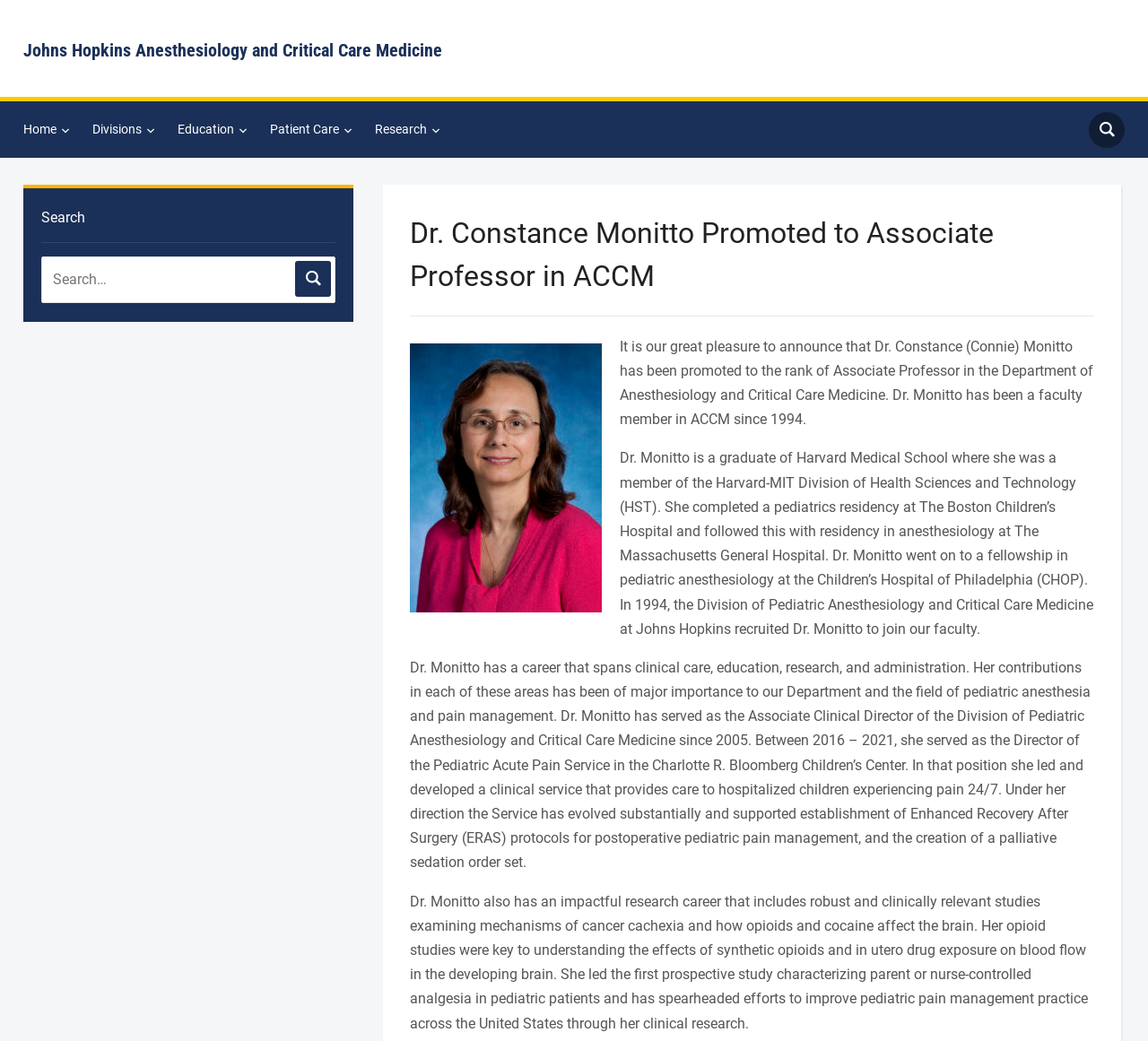What is the name of the hospital where Dr. Monitto led the Pediatric Acute Pain Service?
Please answer the question with a single word or phrase, referencing the image.

Charlotte R. Bloomberg Children's Center